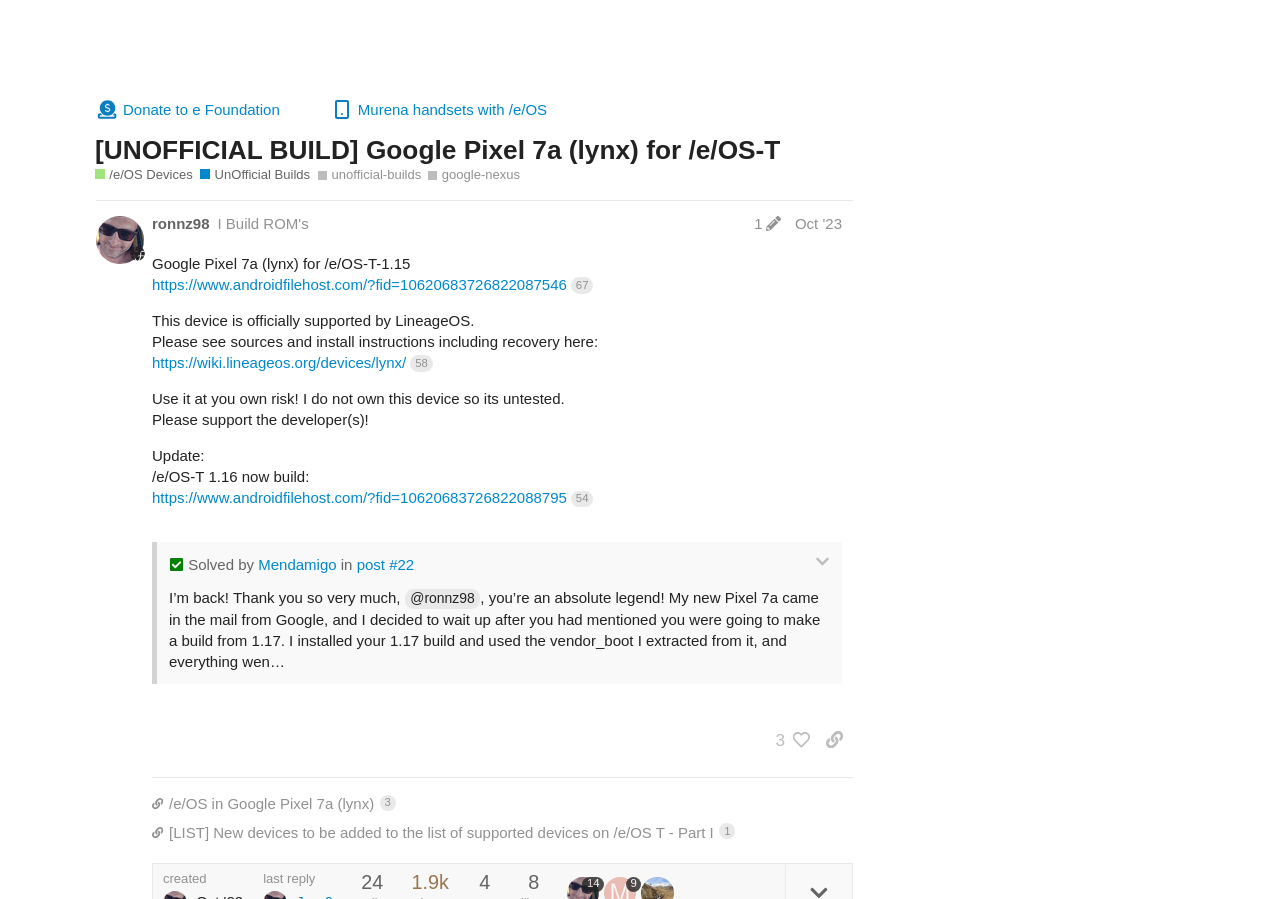Locate the bounding box coordinates of the element that should be clicked to execute the following instruction: "Search for something".

[0.859, 0.01, 0.892, 0.057]